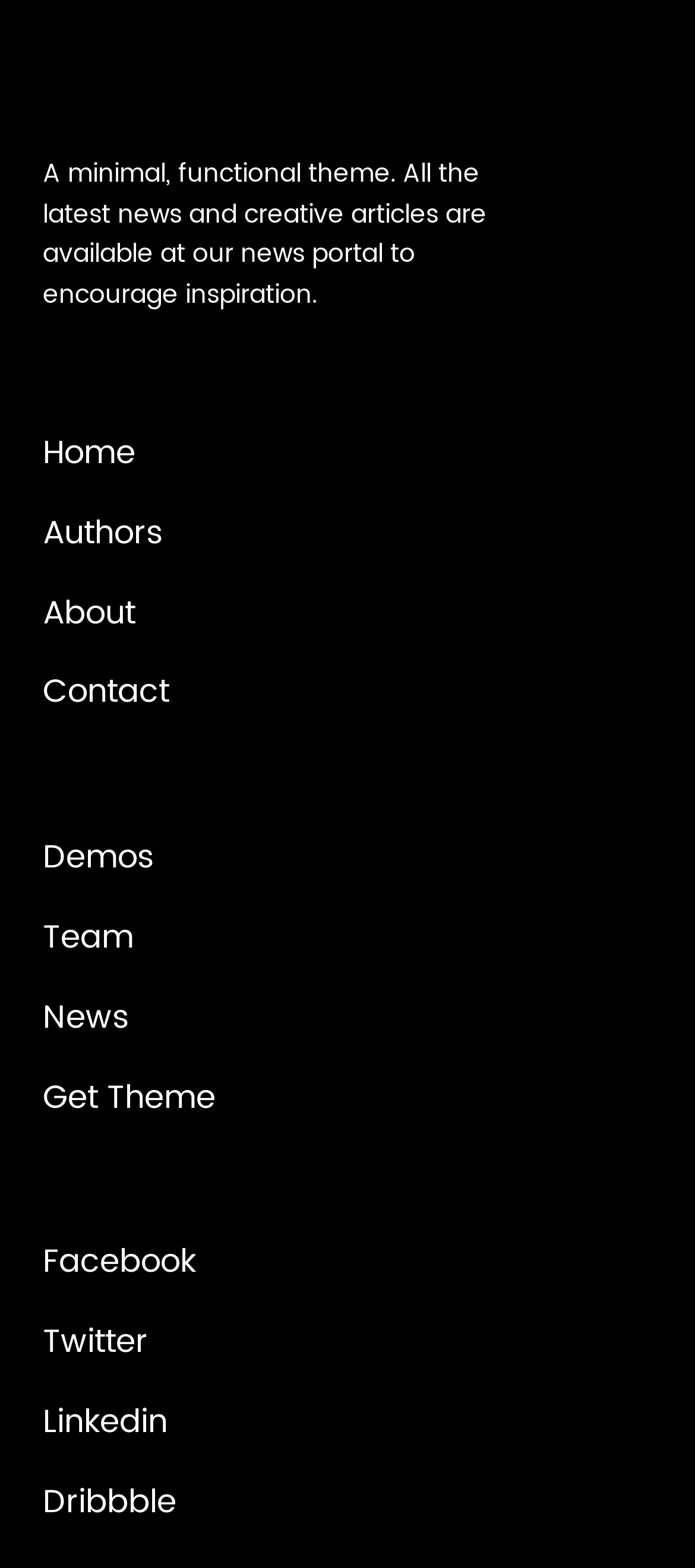Please find the bounding box coordinates of the element's region to be clicked to carry out this instruction: "contact us".

[0.062, 0.426, 0.244, 0.459]